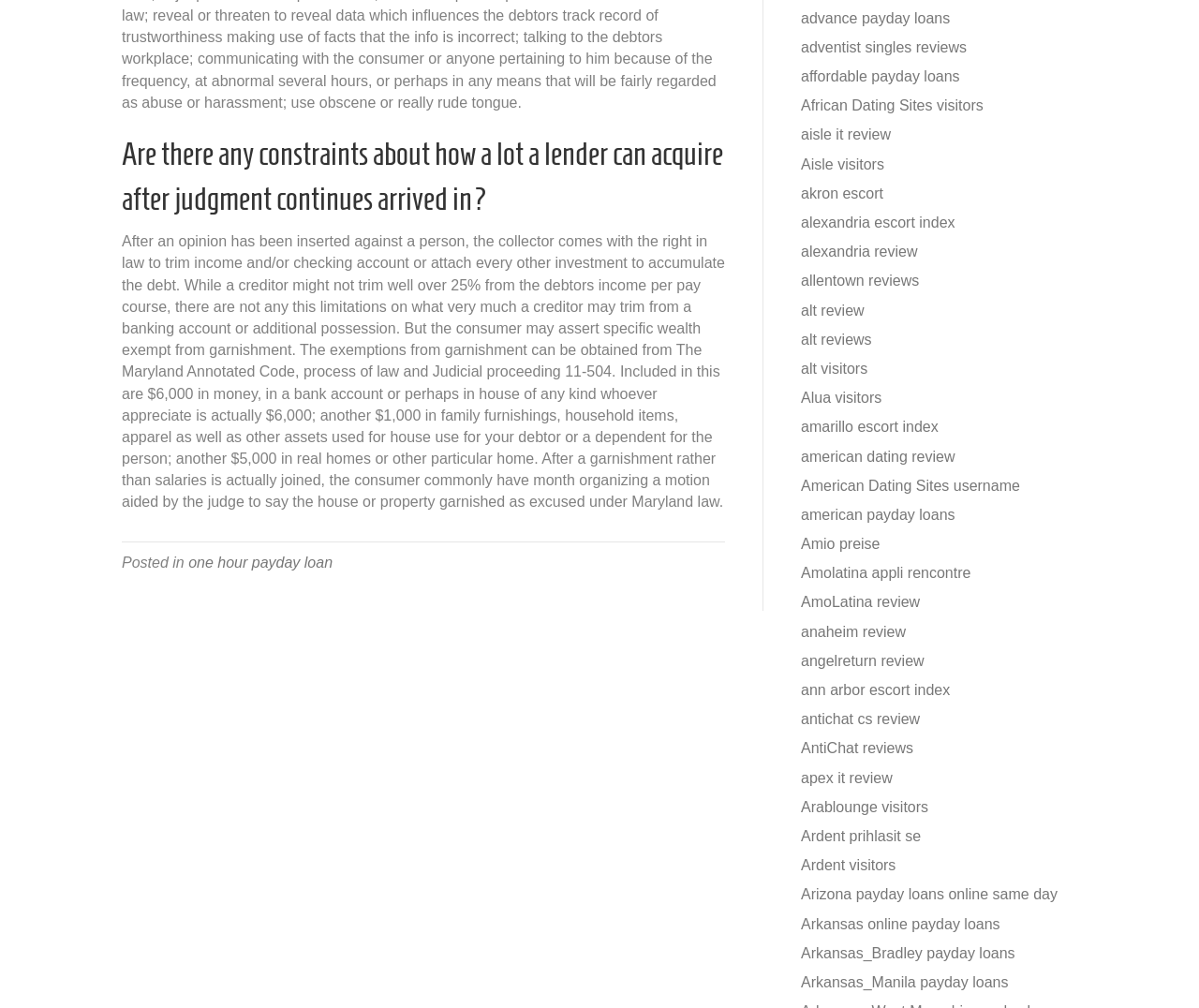Specify the bounding box coordinates of the area to click in order to follow the given instruction: "Click on the link 'advance payday loans'."

[0.668, 0.01, 0.792, 0.026]